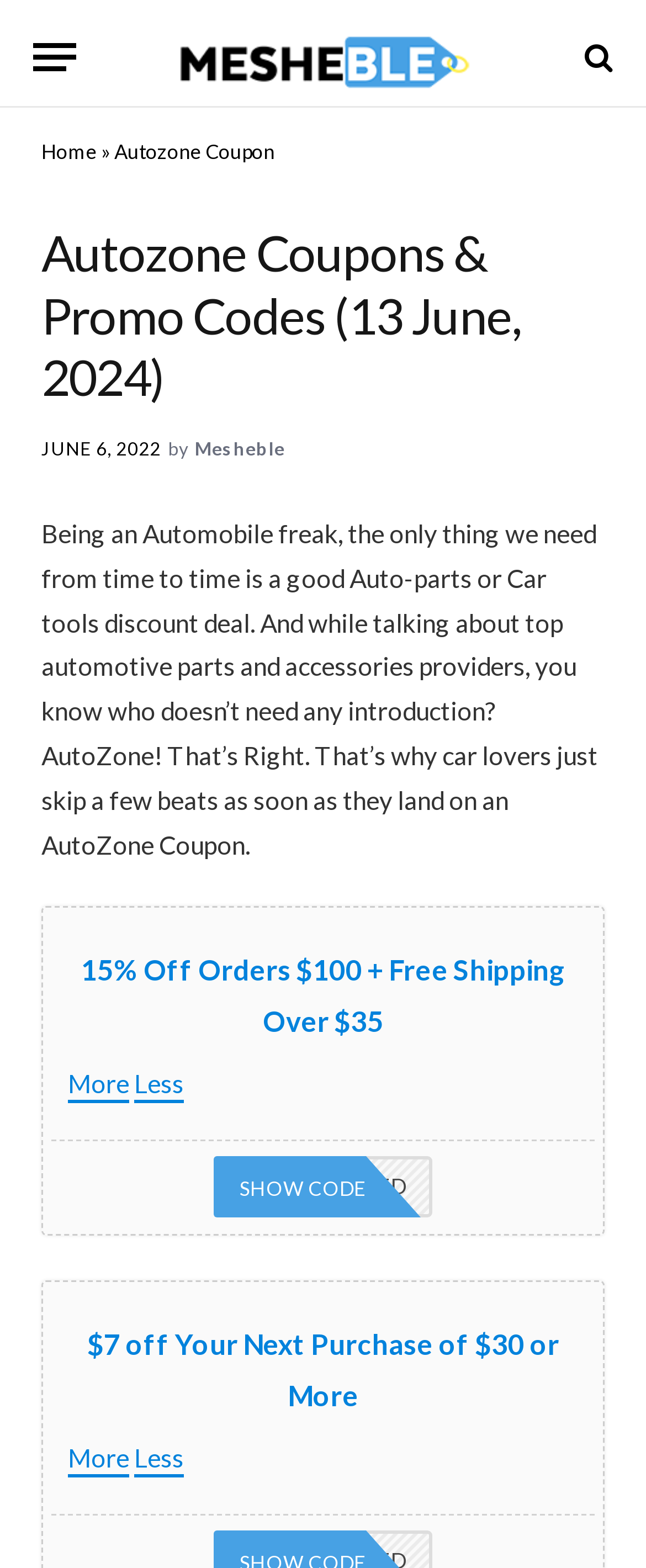Please specify the bounding box coordinates of the area that should be clicked to accomplish the following instruction: "Go to the home page". The coordinates should consist of four float numbers between 0 and 1, i.e., [left, top, right, bottom].

[0.064, 0.089, 0.151, 0.105]